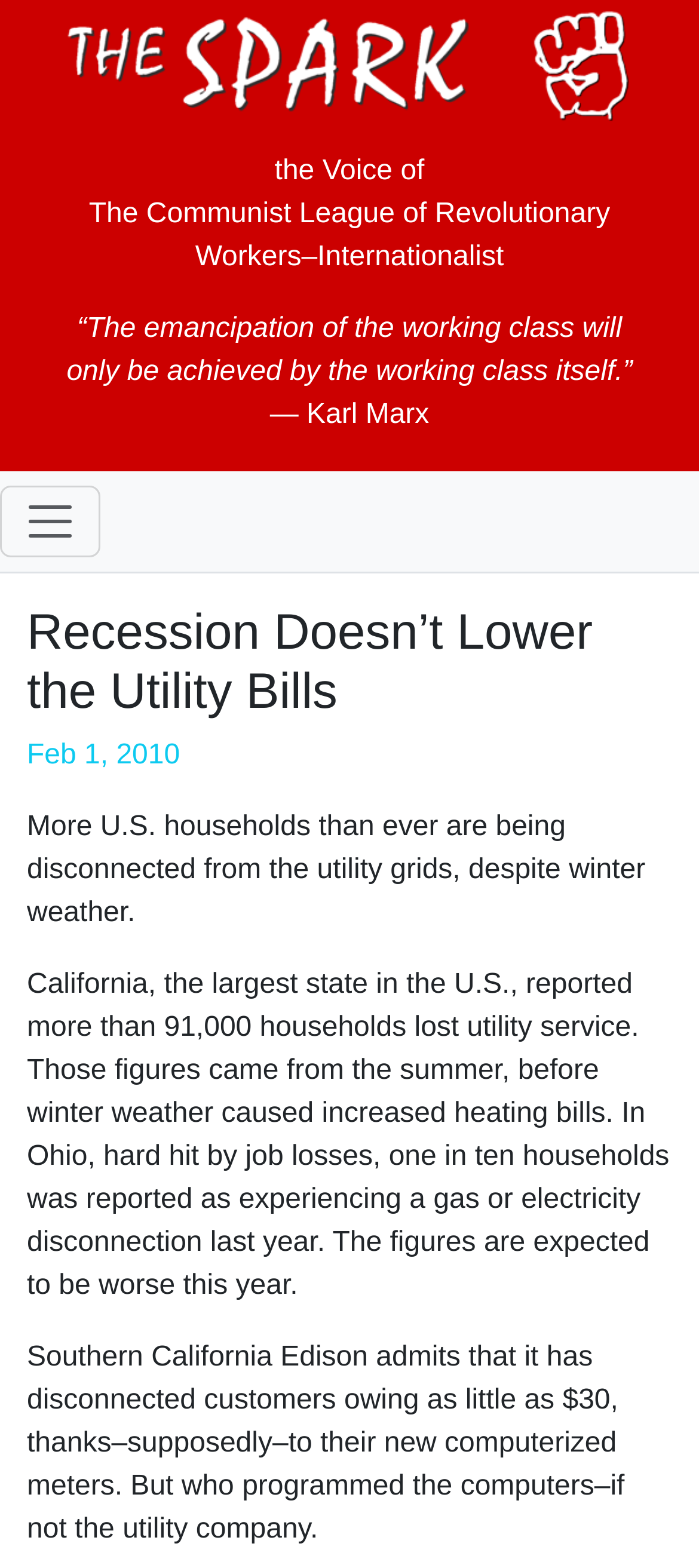Respond to the question below with a single word or phrase:
Who said the quote in the blockquote?

Karl Marx